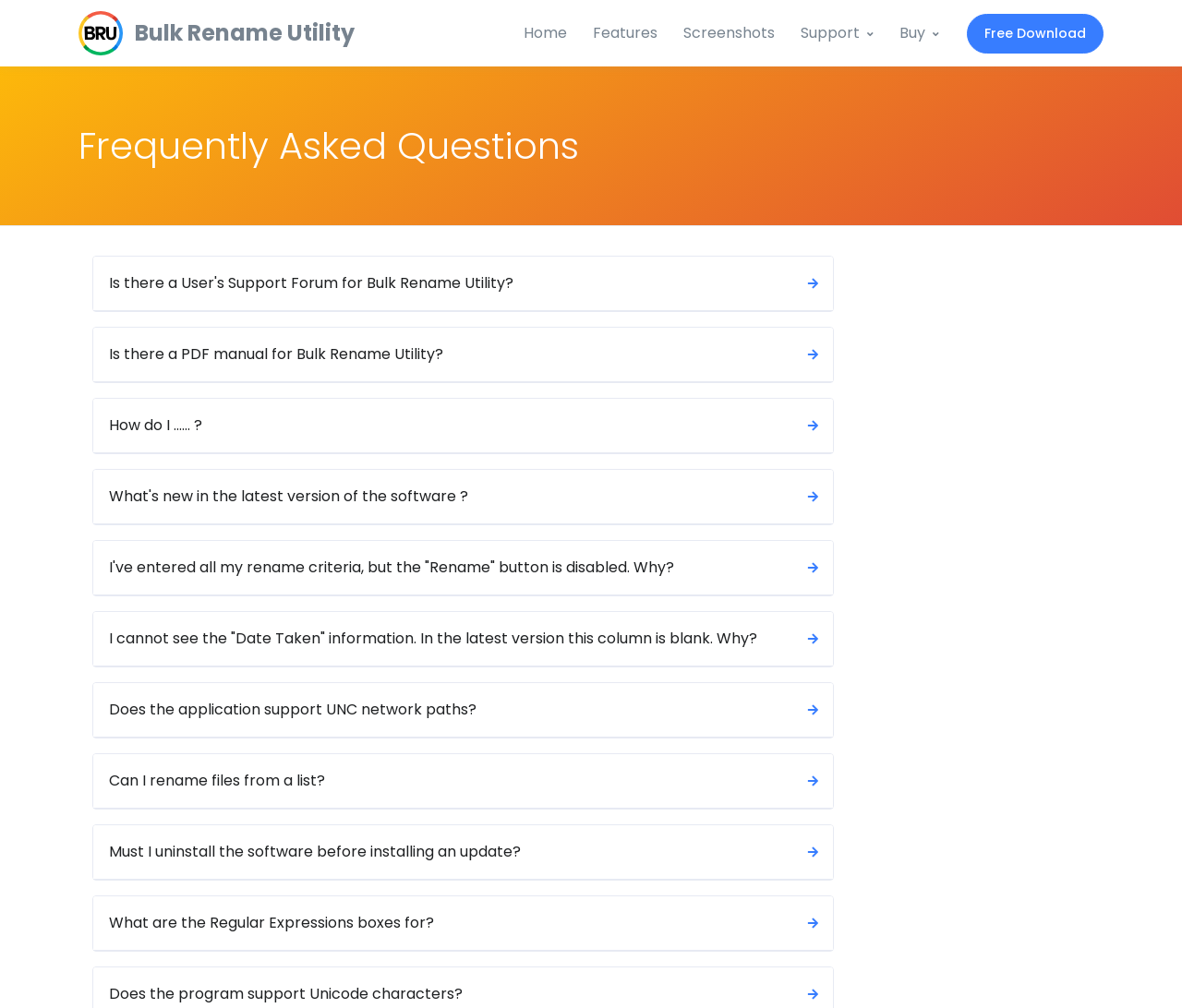How many FAQs are listed on this page? From the image, respond with a single word or brief phrase.

12